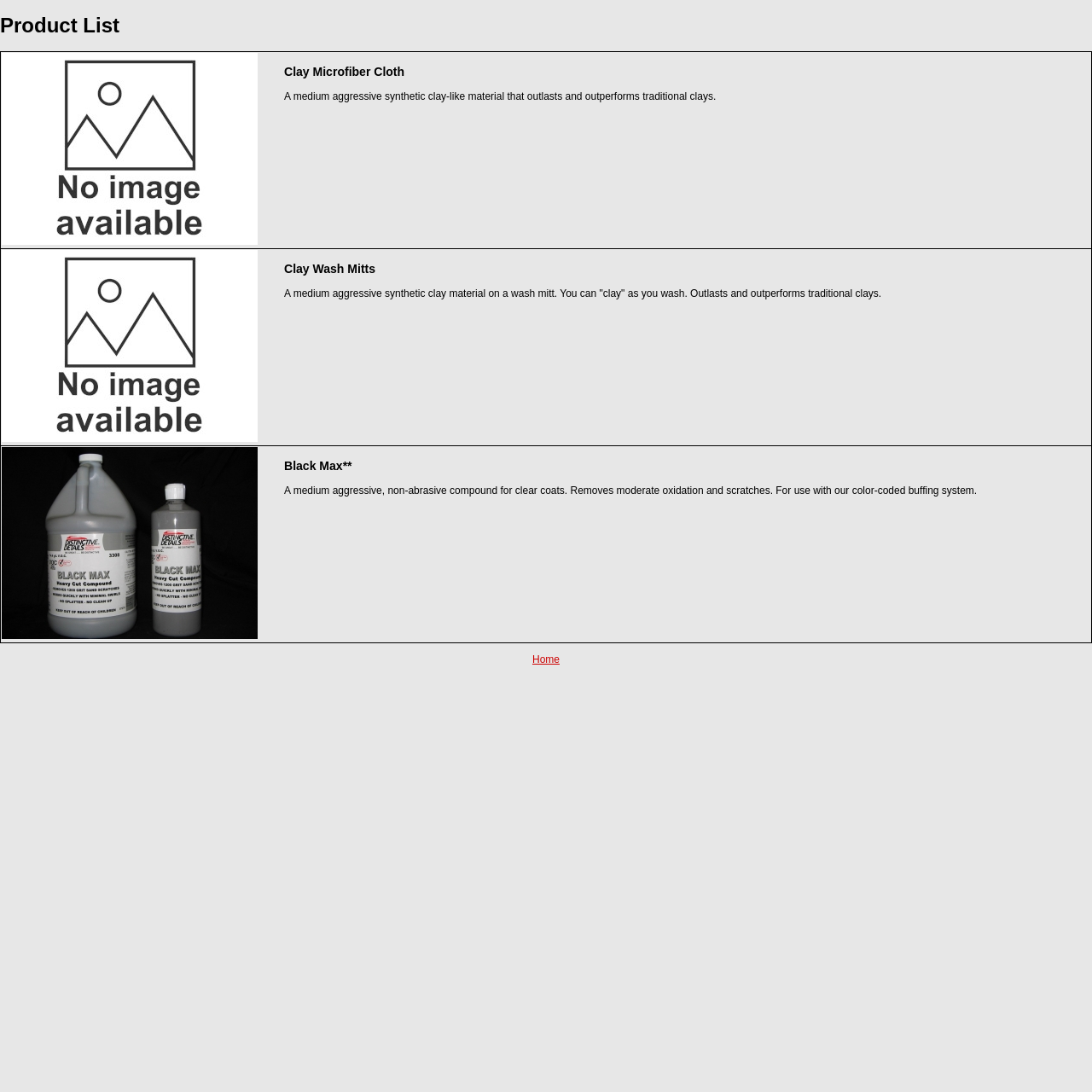Can you give a comprehensive explanation to the question given the content of the image?
What is the product listed on the top?

By looking at the table on the webpage, I can see that the first product listed is 'Clay Microfiber Cloth', which is described as a medium aggressive synthetic clay-like material that outlasts and outperforms traditional clays.